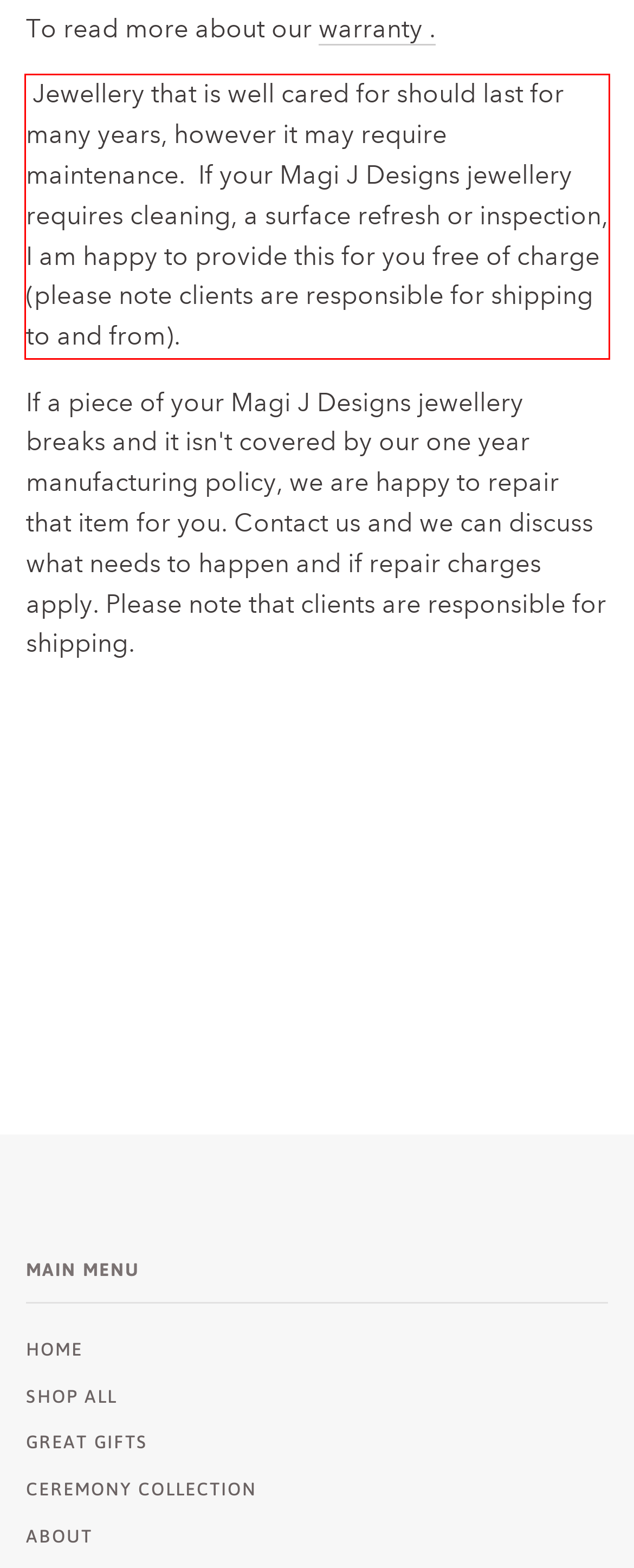Look at the screenshot of the webpage, locate the red rectangle bounding box, and generate the text content that it contains.

Jewellery that is well cared for should last for many years, however it may require maintenance. If your Magi J Designs jewellery requires cleaning, a surface refresh or inspection, I am happy to provide this for you free of charge (please note clients are responsible for shipping to and from).